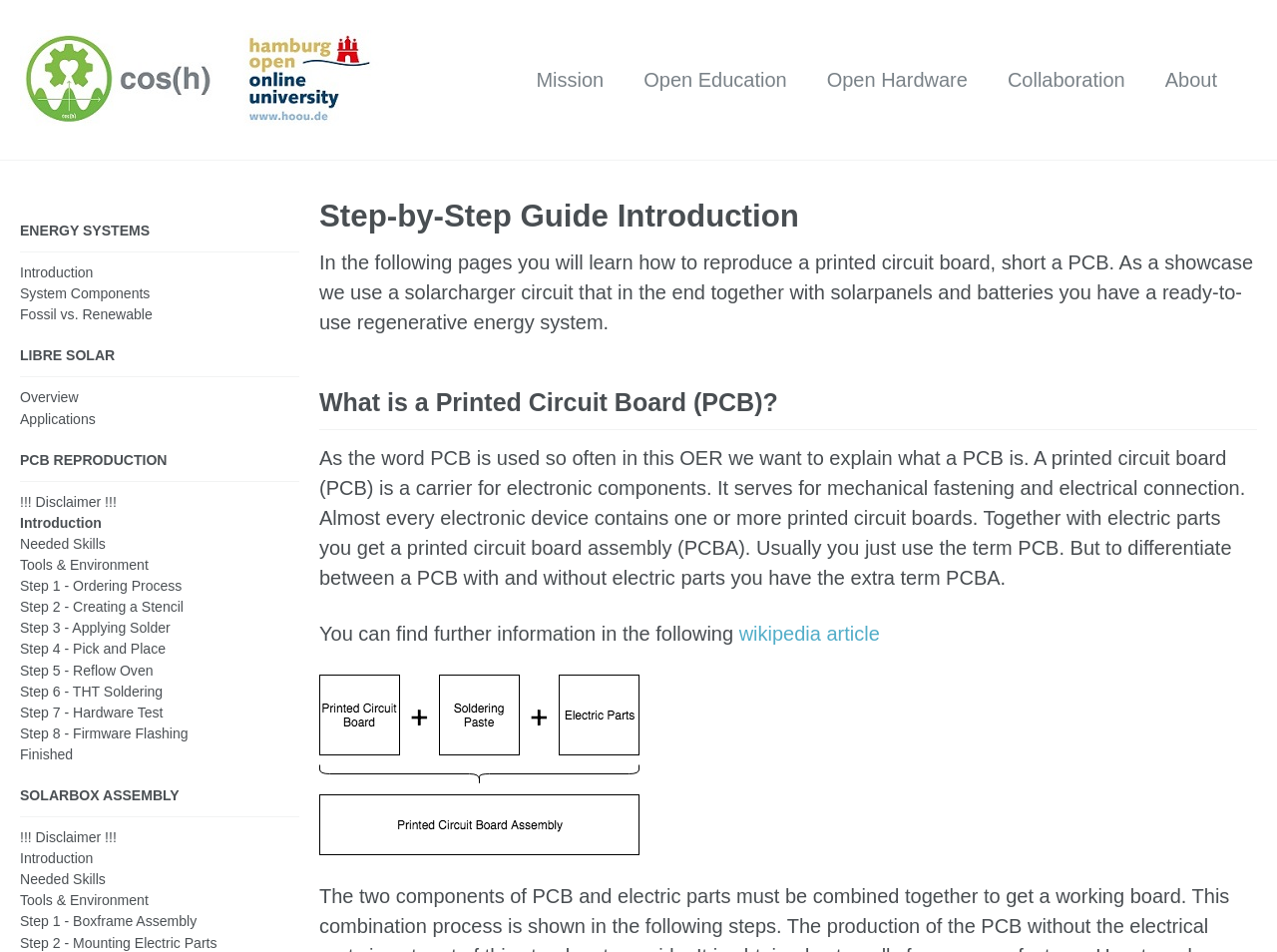Locate the bounding box coordinates of the element I should click to achieve the following instruction: "Go to the 'Step 1 - Ordering Process' page".

[0.016, 0.607, 0.142, 0.624]